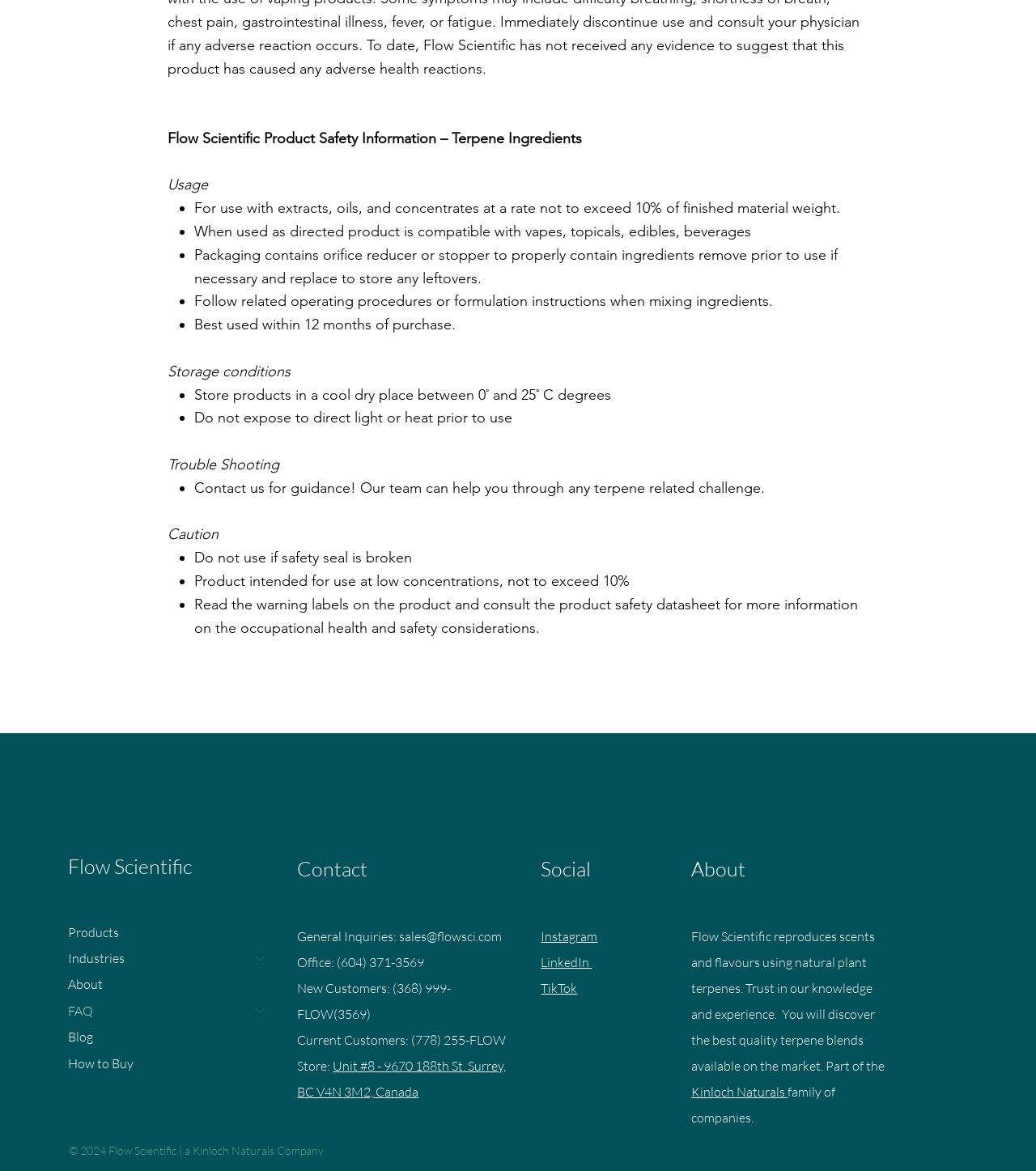Please identify the bounding box coordinates of the element that needs to be clicked to execute the following command: "View the 'About' page". Provide the bounding box using four float numbers between 0 and 1, formatted as [left, top, right, bottom].

[0.066, 0.83, 0.271, 0.852]